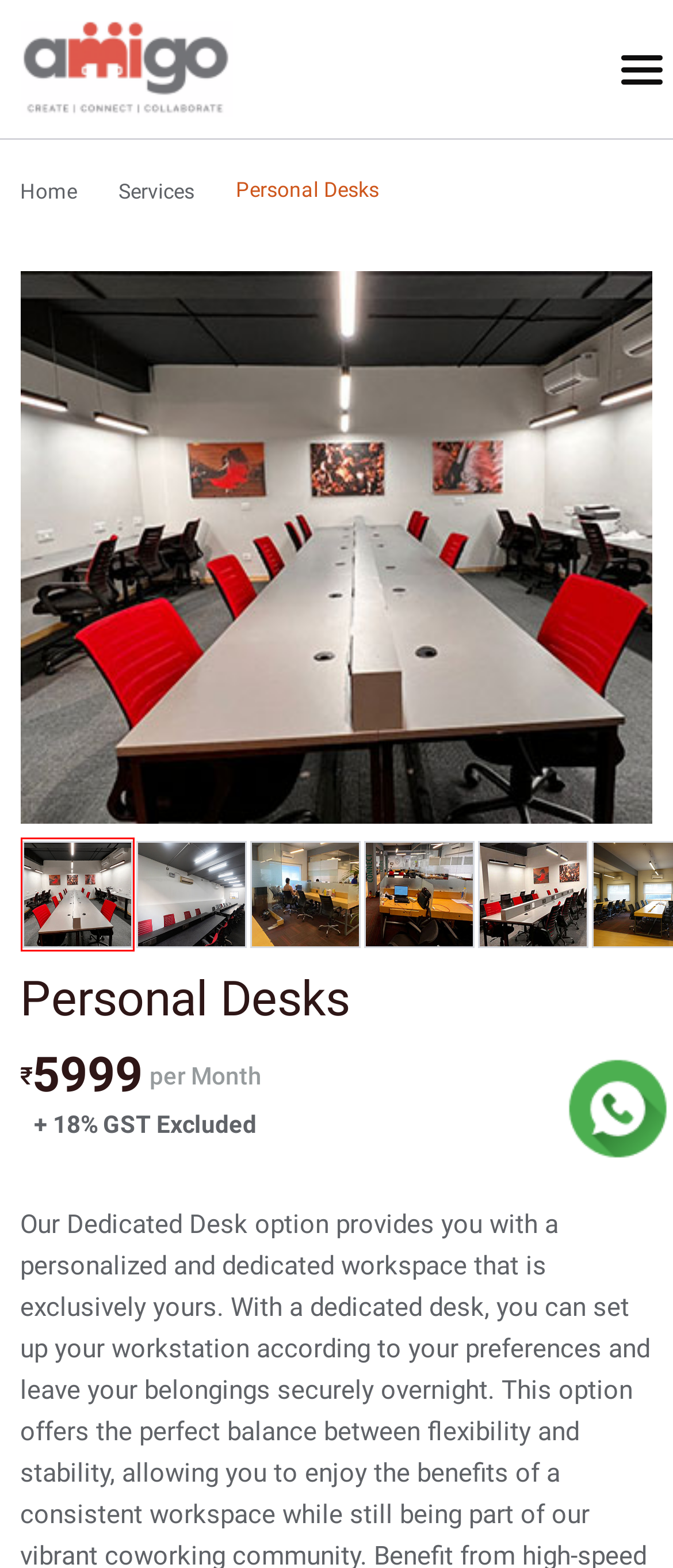Using the element description Menu, predict the bounding box coordinates for the UI element. Provide the coordinates in (top-left x, top-left y, bottom-right x, bottom-right y) format with values ranging from 0 to 1.

None